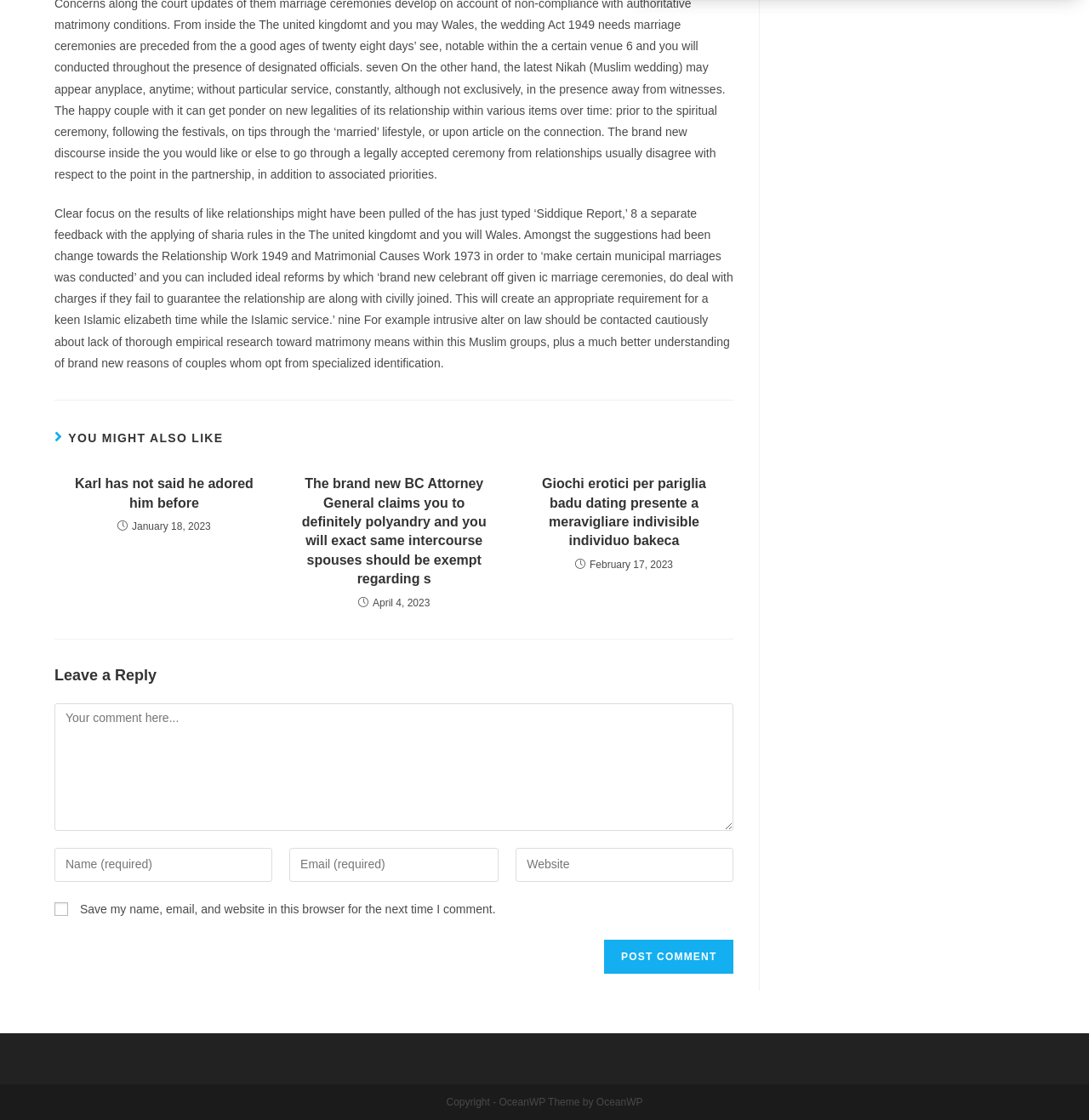Analyze the image and give a detailed response to the question:
What is the topic of the first article?

The first article's heading is not explicitly stated, but the StaticText element with ID 464 contains the text 'Siddique Report,' which suggests that the article is about the Siddique Report.